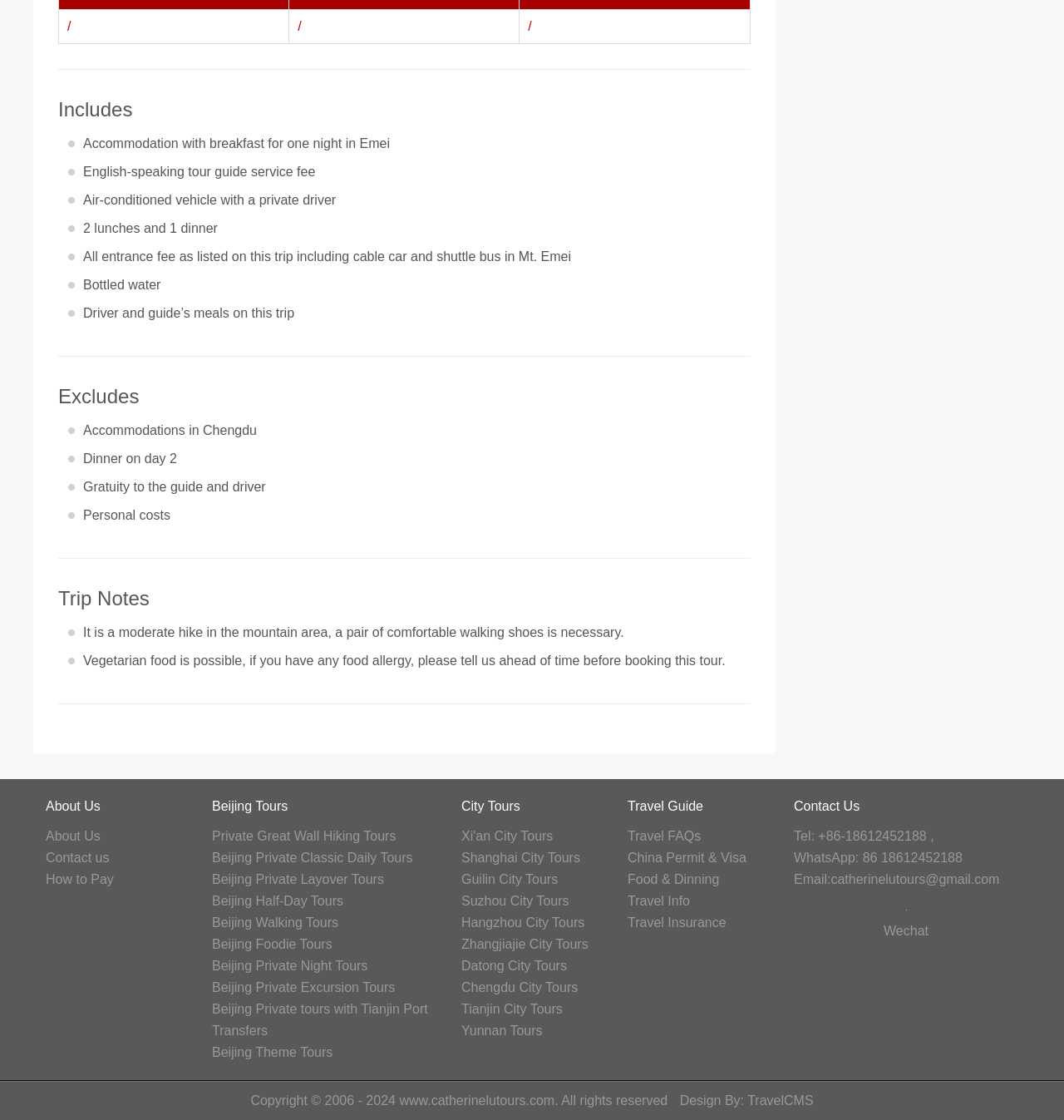Locate the bounding box coordinates of the element that should be clicked to fulfill the instruction: "Contact us through WhatsApp".

[0.746, 0.759, 0.905, 0.772]